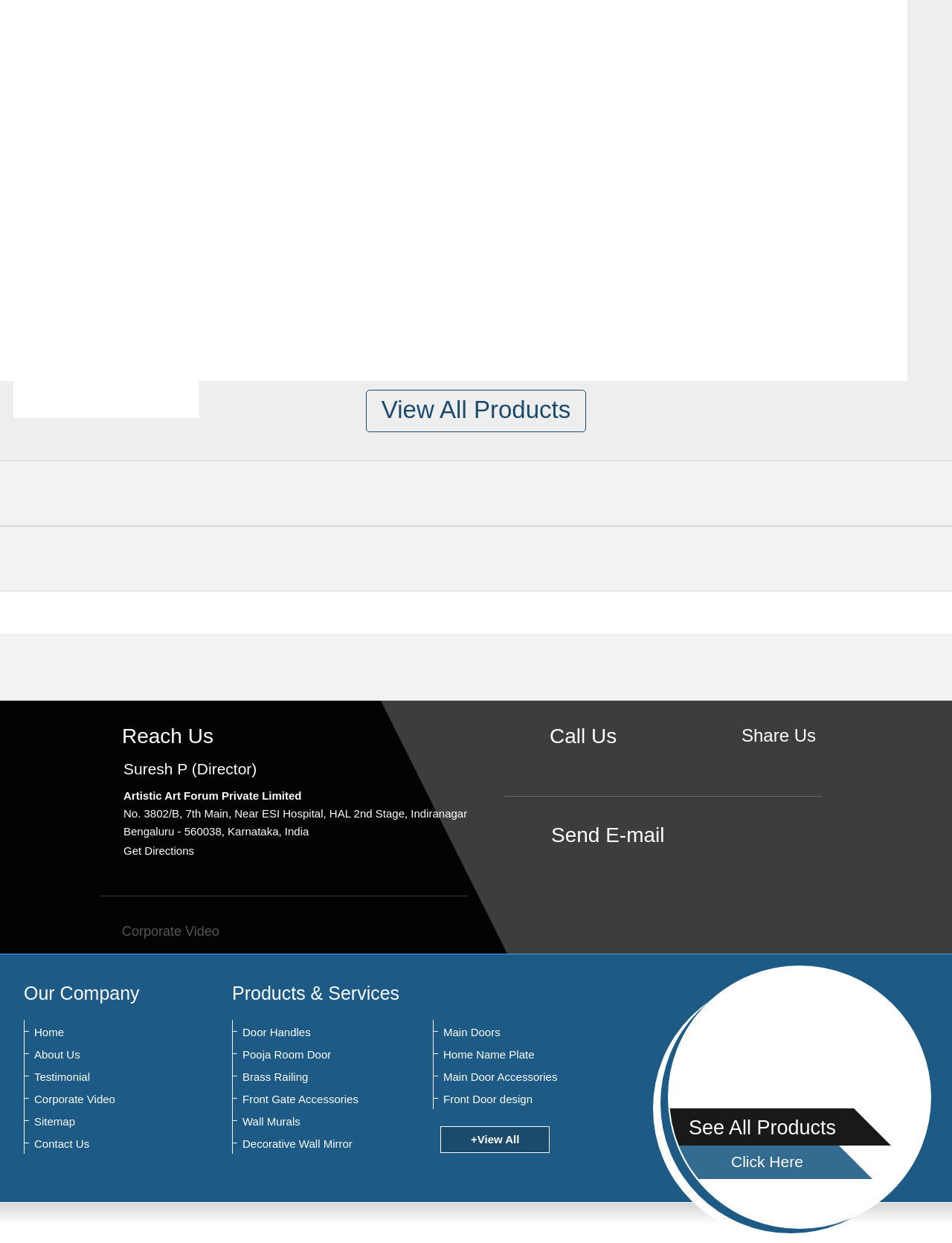Find the bounding box coordinates of the area that needs to be clicked in order to achieve the following instruction: "Click on Pooja Room Door Designs For Home". The coordinates should be specified as four float numbers between 0 and 1, i.e., [left, top, right, bottom].

[0.014, 0.031, 0.209, 0.233]